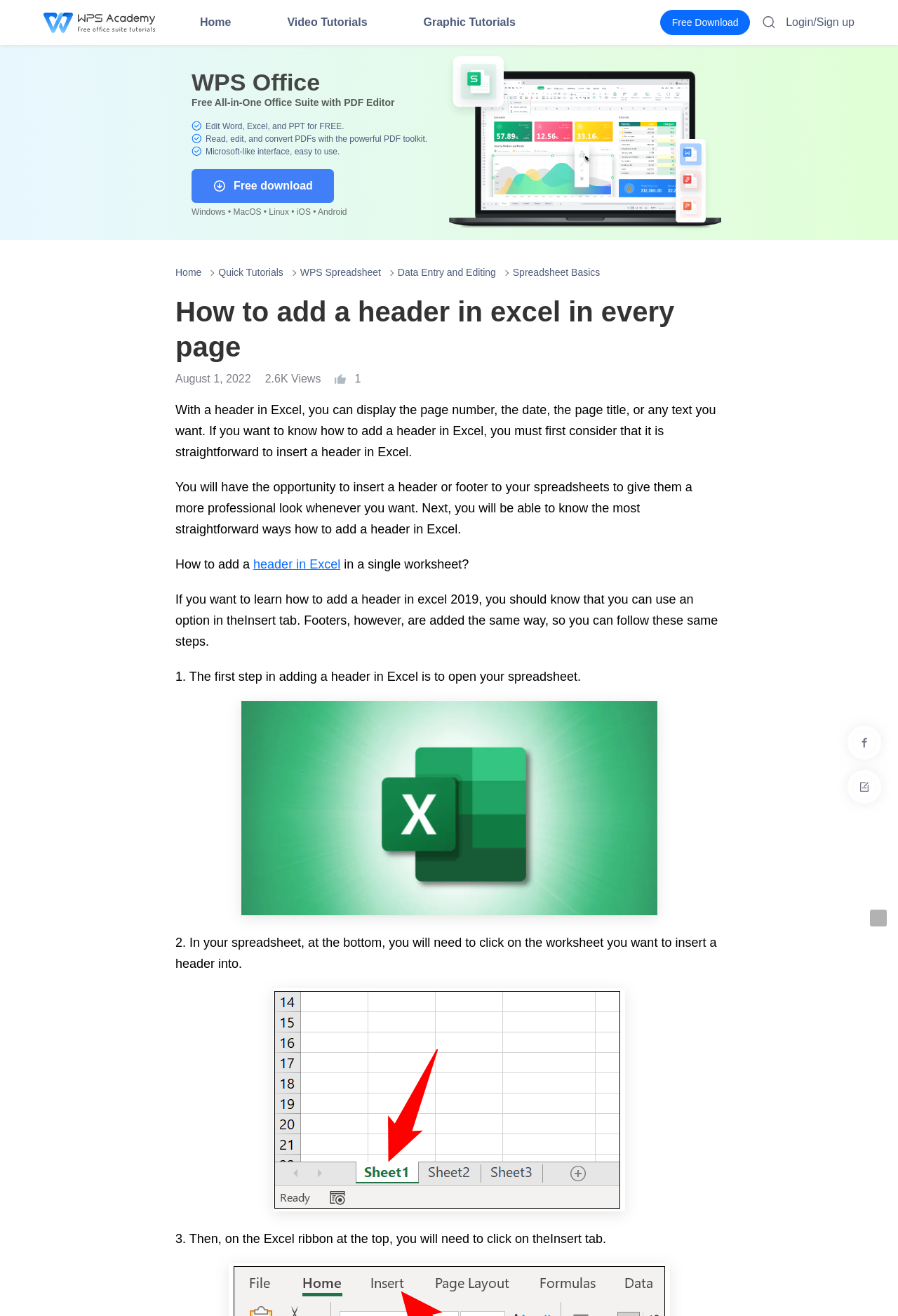Can you pinpoint the bounding box coordinates for the clickable element required for this instruction: "Click on the 'header in Excel' link"? The coordinates should be four float numbers between 0 and 1, i.e., [left, top, right, bottom].

[0.282, 0.423, 0.379, 0.434]